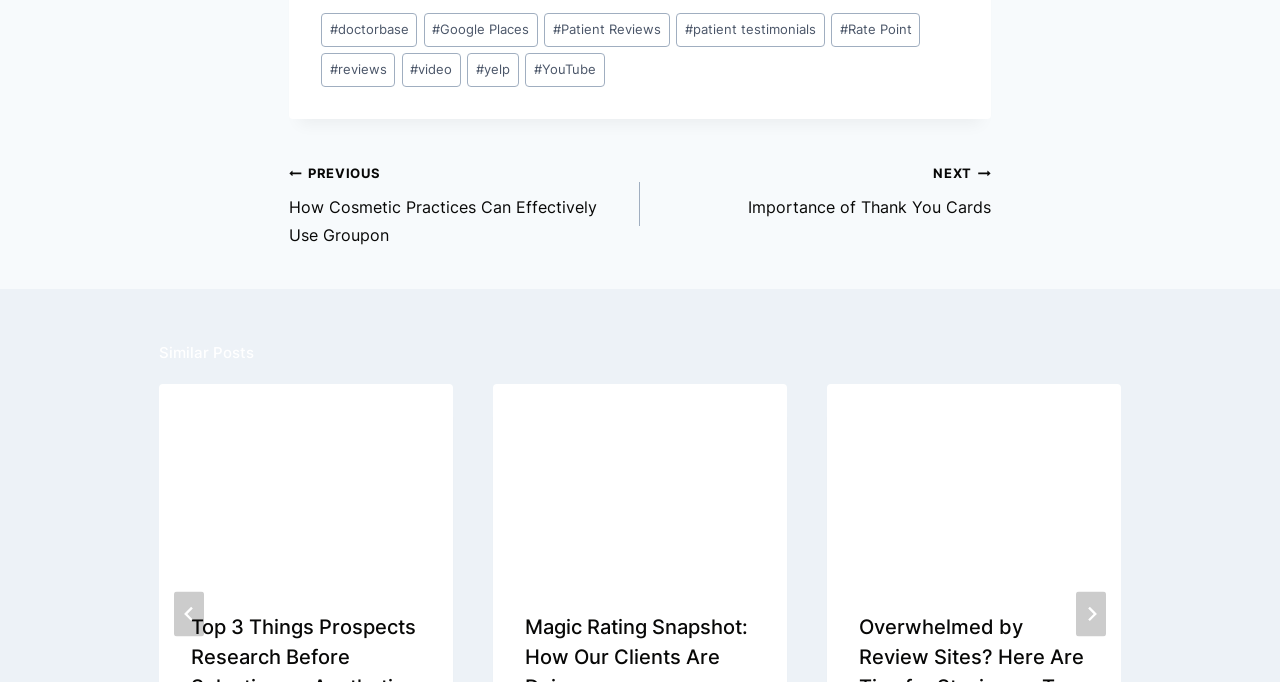Please specify the coordinates of the bounding box for the element that should be clicked to carry out this instruction: "Click on the 'Top 3 Things Prospects Research Before Selecting an Aesthetic Practice' link". The coordinates must be four float numbers between 0 and 1, formatted as [left, top, right, bottom].

[0.124, 0.563, 0.354, 0.85]